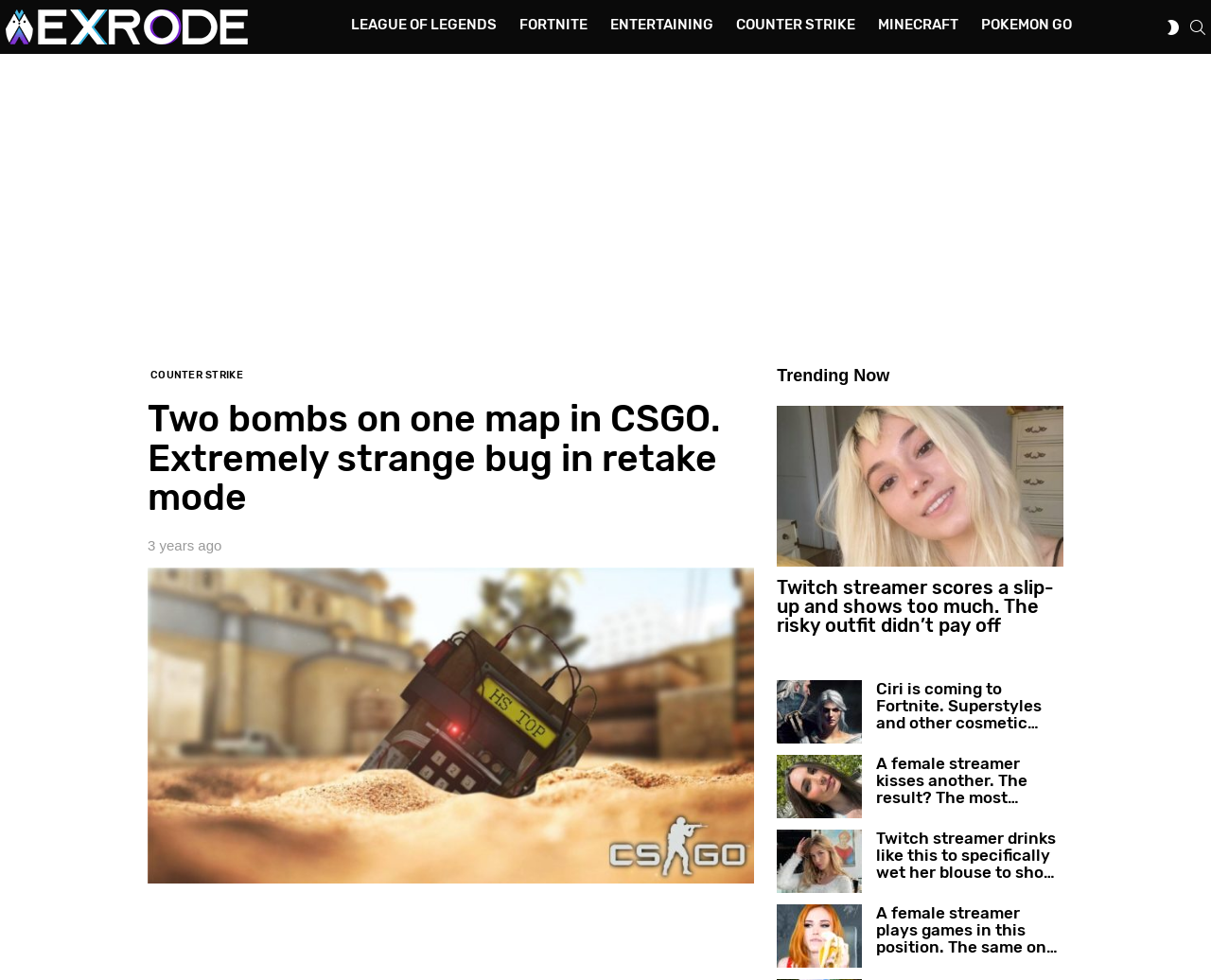Summarize the webpage in an elaborate manner.

This webpage appears to be a news or entertainment website, with a focus on gaming and streaming. At the top, there is a logo and a navigation menu with links to various categories, including League of Legends, Fortnite, and Counter-Strike. 

Below the navigation menu, there is a prominent article with a heading that reads "Two bombs on one map in CSGO. Extremely strange bug in retake mode" and a timestamp indicating that it was posted on October 18, 2021. 

To the right of the main article, there is a section labeled "Trending Now" with a list of four articles, each with a heading and a link. These articles appear to be related to gaming and streaming, with topics such as a Twitch streamer's wardrobe malfunction and a Fortnite update.

The webpage also features a search bar at the top right corner, represented by a magnifying glass icon, and a button to switch skins. There are no images on the page, but there are several links and headings that suggest a focus on gaming and streaming news and entertainment.